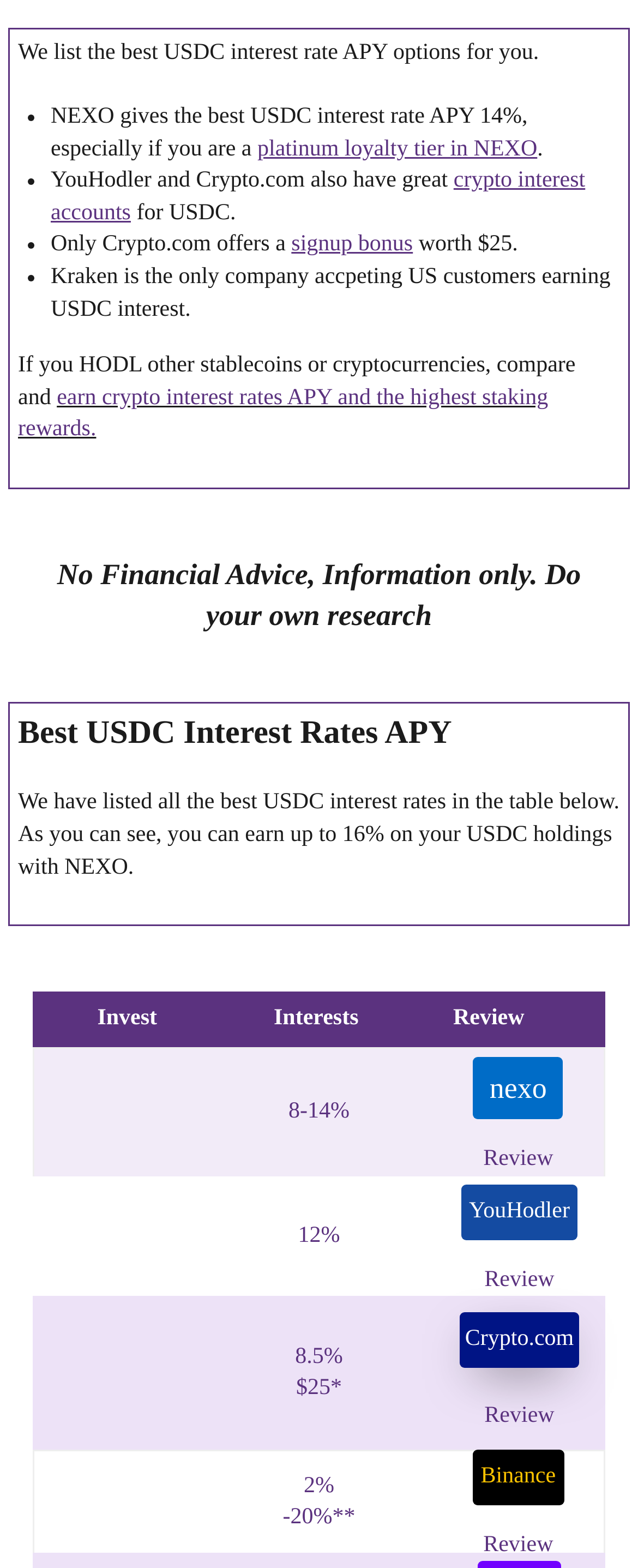Find the bounding box coordinates of the area to click in order to follow the instruction: "Compare and earn crypto interest rates APY and the highest staking rewards".

[0.028, 0.246, 0.859, 0.282]